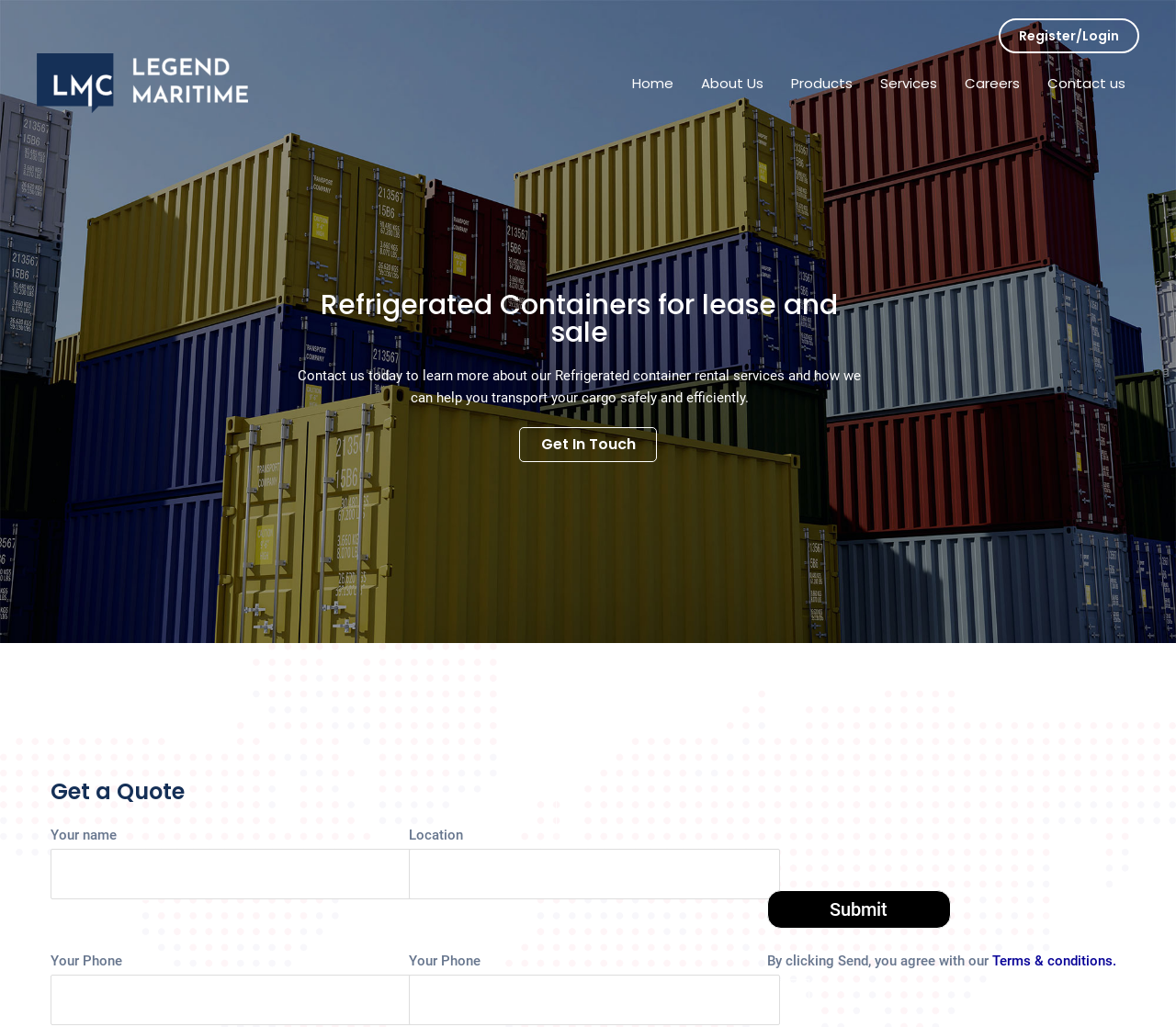Locate the UI element that matches the description About Us in the webpage screenshot. Return the bounding box coordinates in the format (top-left x, top-left y, bottom-right x, bottom-right y), with values ranging from 0 to 1.

[0.584, 0.068, 0.661, 0.094]